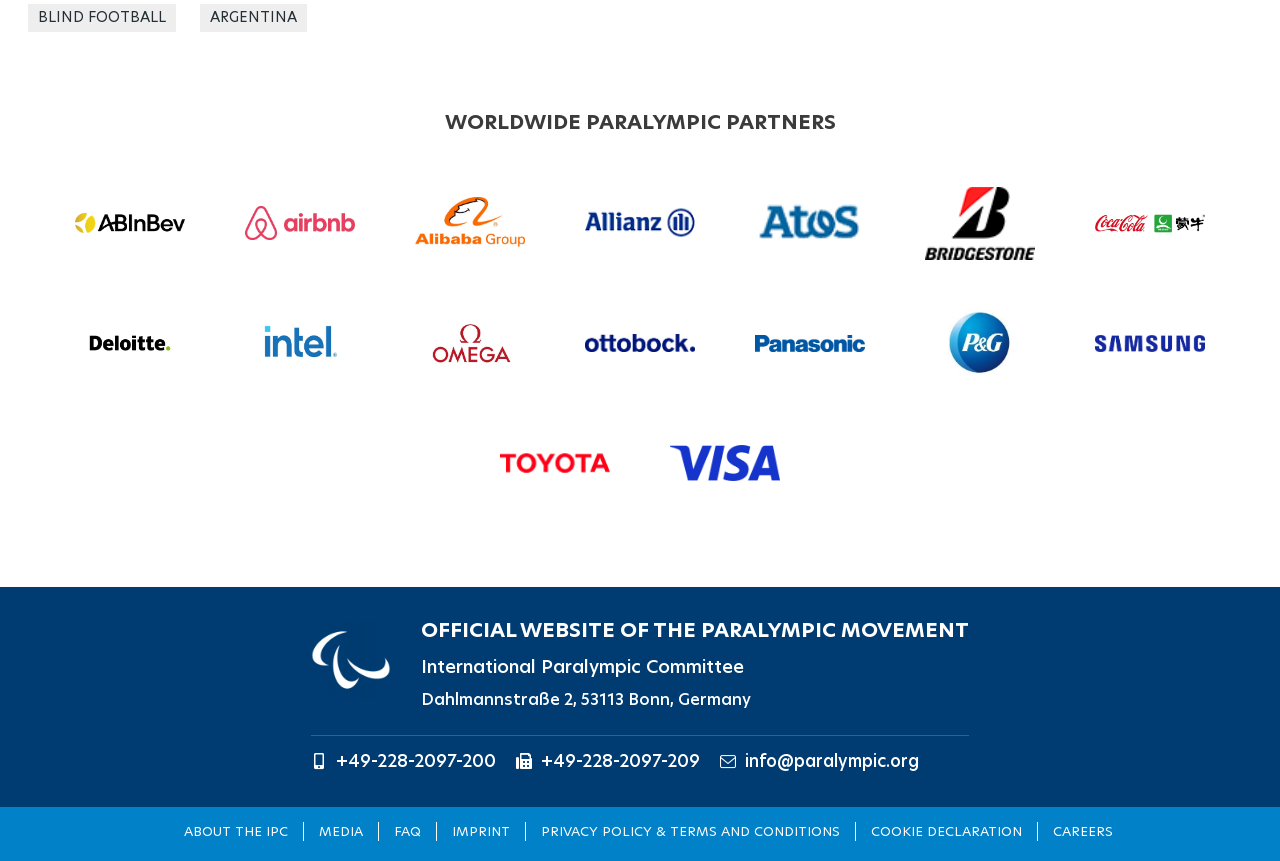Determine the bounding box coordinates of the region that needs to be clicked to achieve the task: "Contact the IPC via email".

[0.582, 0.872, 0.718, 0.896]